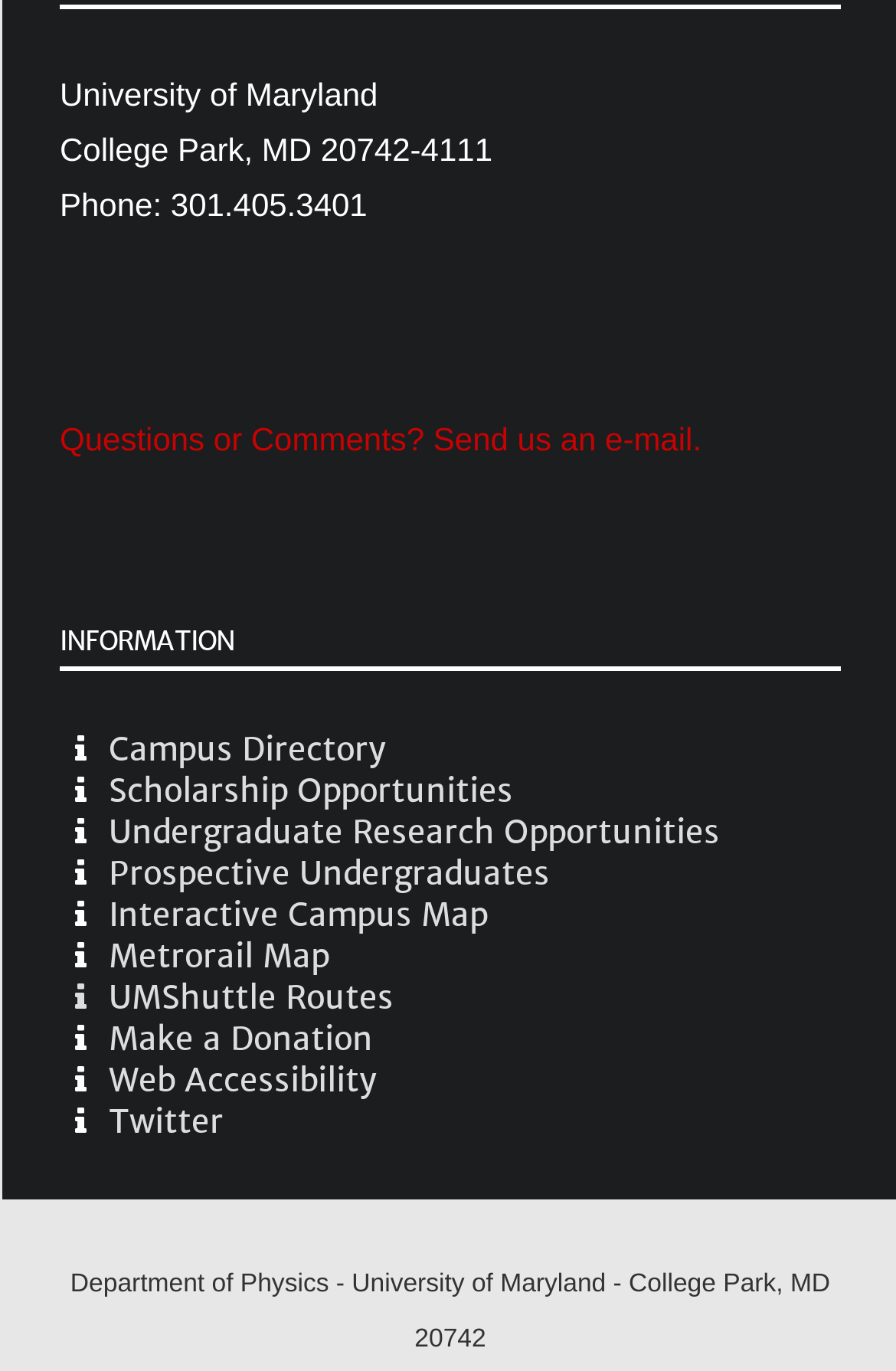What is the university's address?
Please answer the question as detailed as possible.

The university's address can be found in the top section of the webpage, where the university's contact information is listed. Specifically, it is located above the university's phone number.